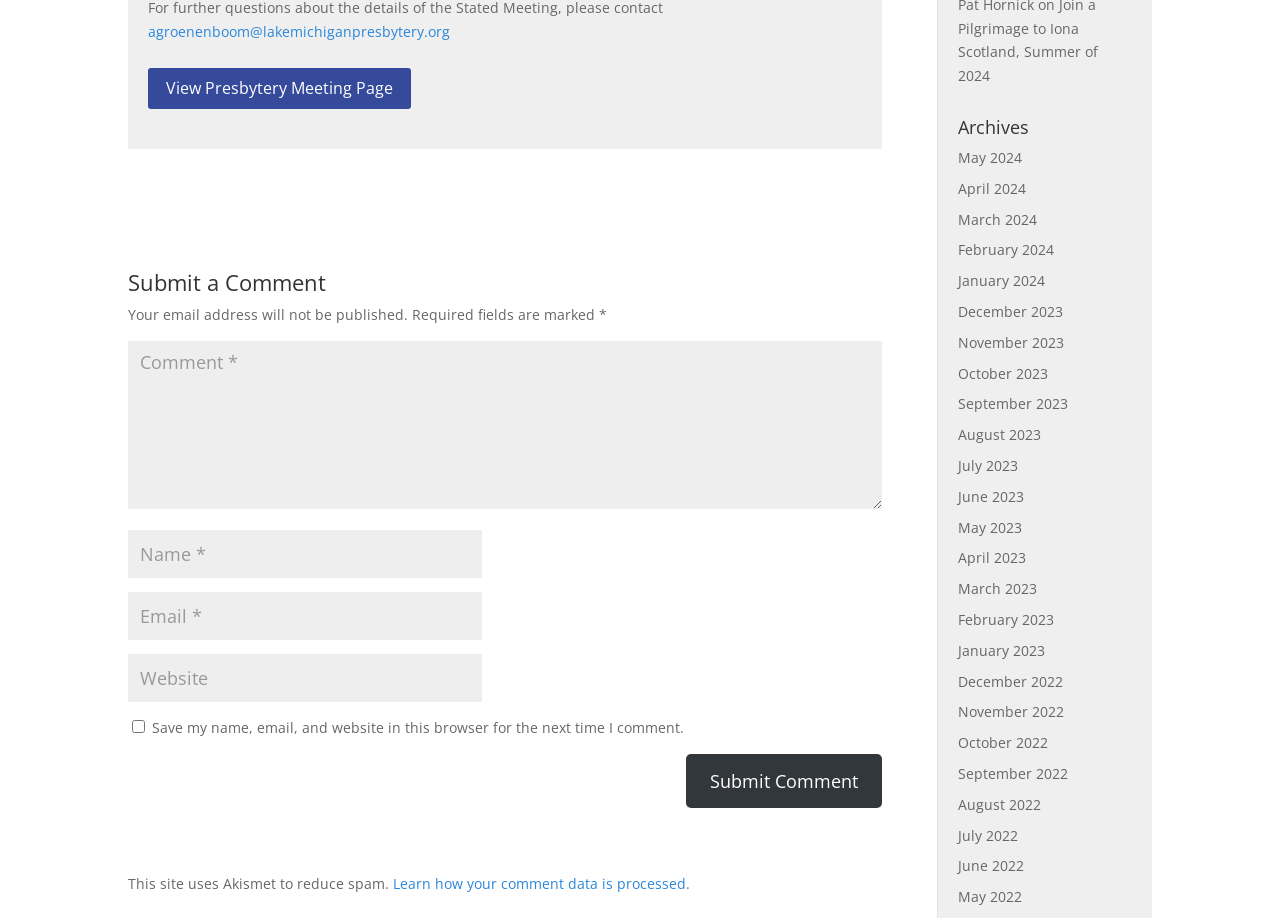Find the bounding box coordinates for the element described here: "December 2022".

[0.749, 0.732, 0.831, 0.752]